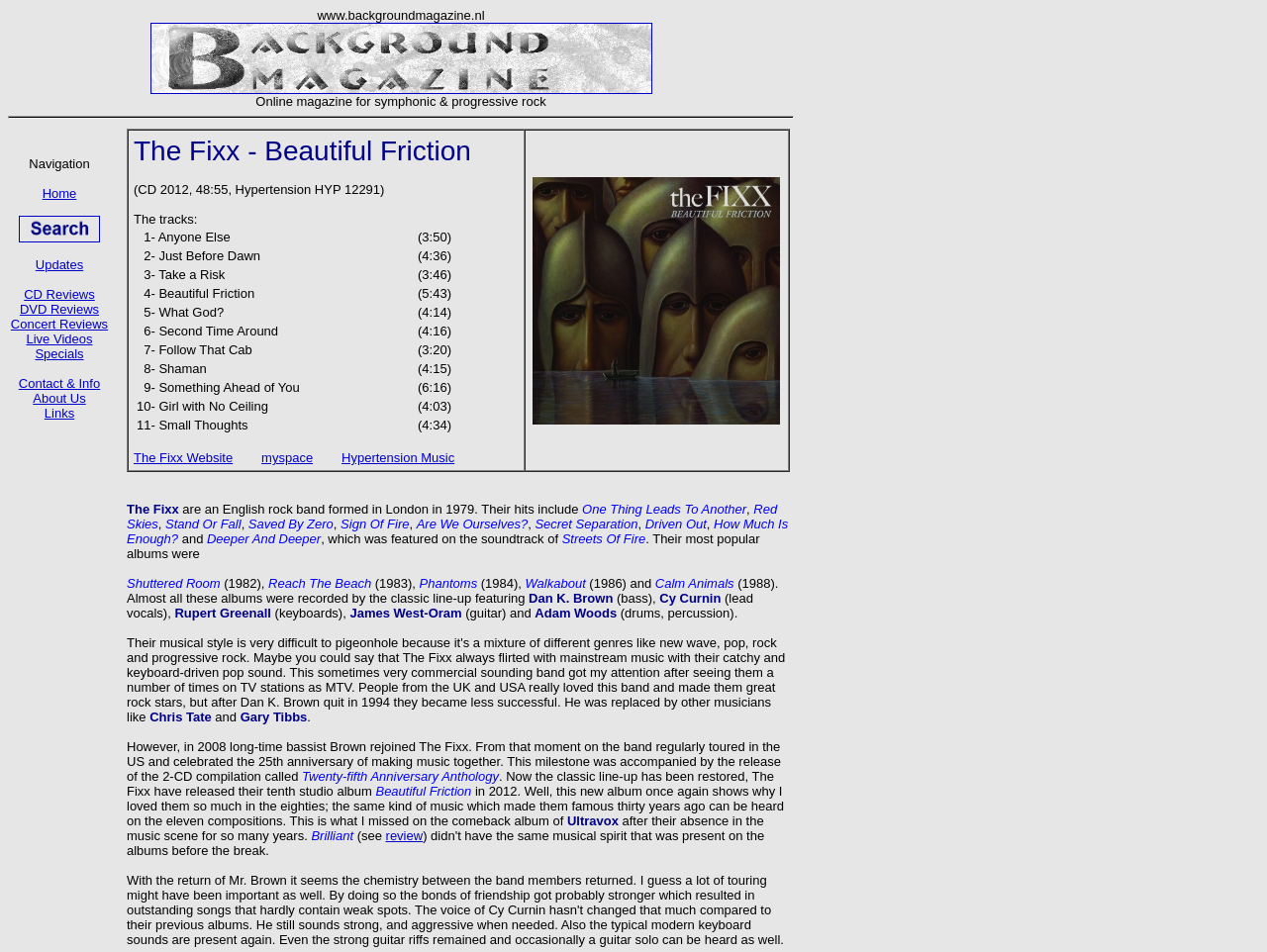How many tracks are in the album?
Please utilize the information in the image to give a detailed response to the question.

The number of tracks in the album can be found by counting the number of rows in the table with the tracks listed. There are 11 rows, each representing a track in the album.